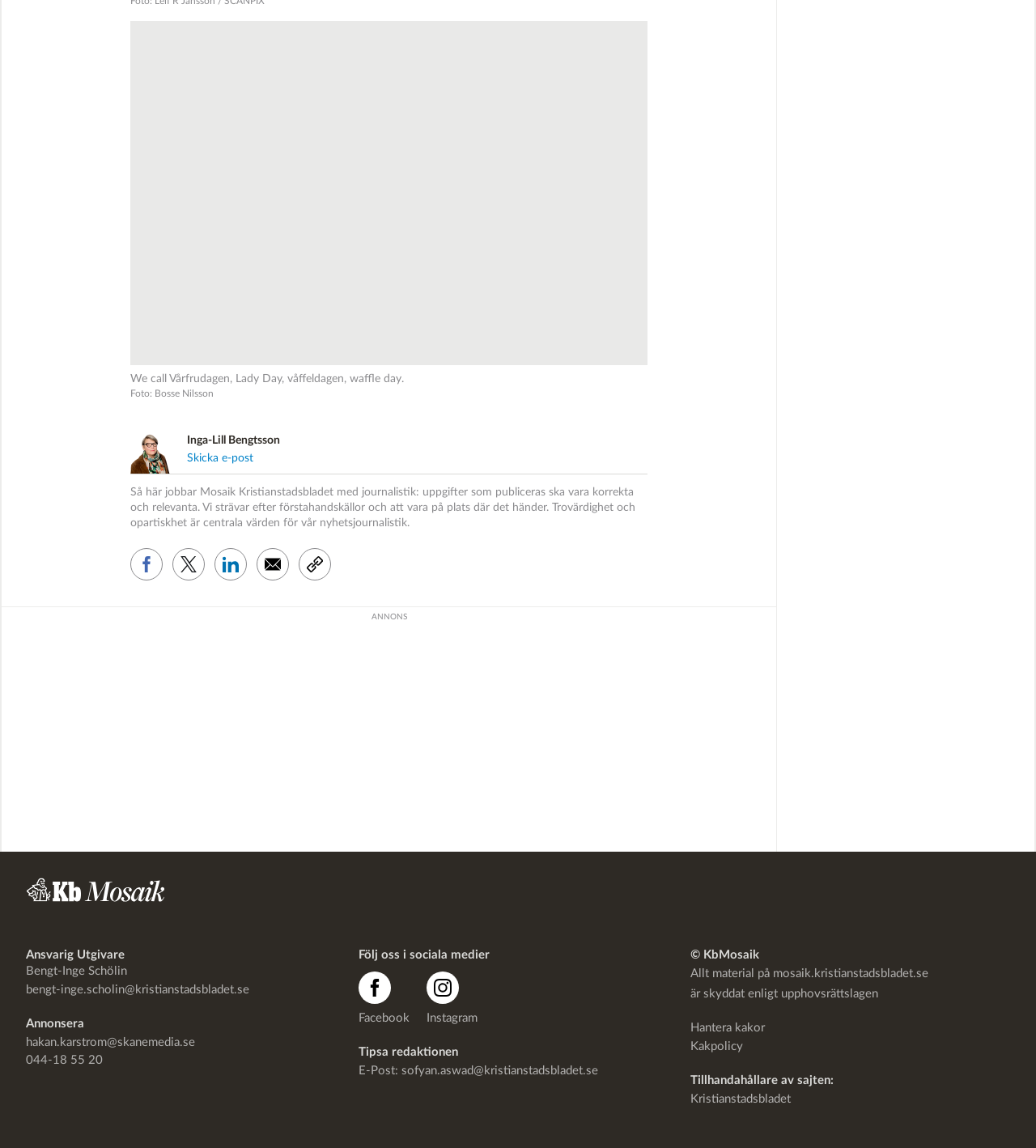What is the name of the social media platform with a Facebook icon?
Please use the image to provide an in-depth answer to the question.

The link 'Facebook Facebook' is accompanied by an image of a Facebook icon, which suggests that the social media platform being referred to is Facebook.